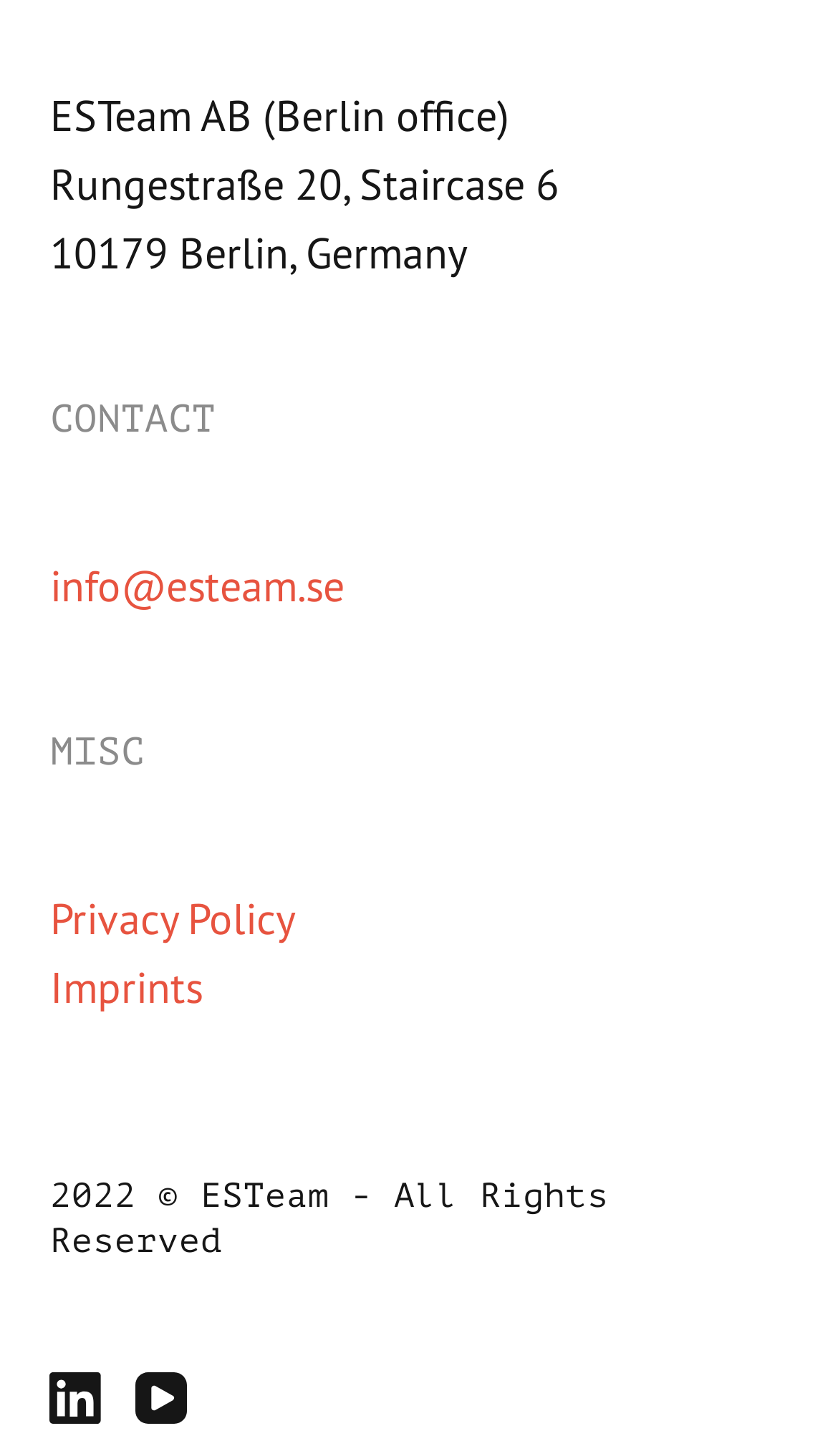How many links are there under the 'CONTACT' heading?
Answer the question with a single word or phrase derived from the image.

1